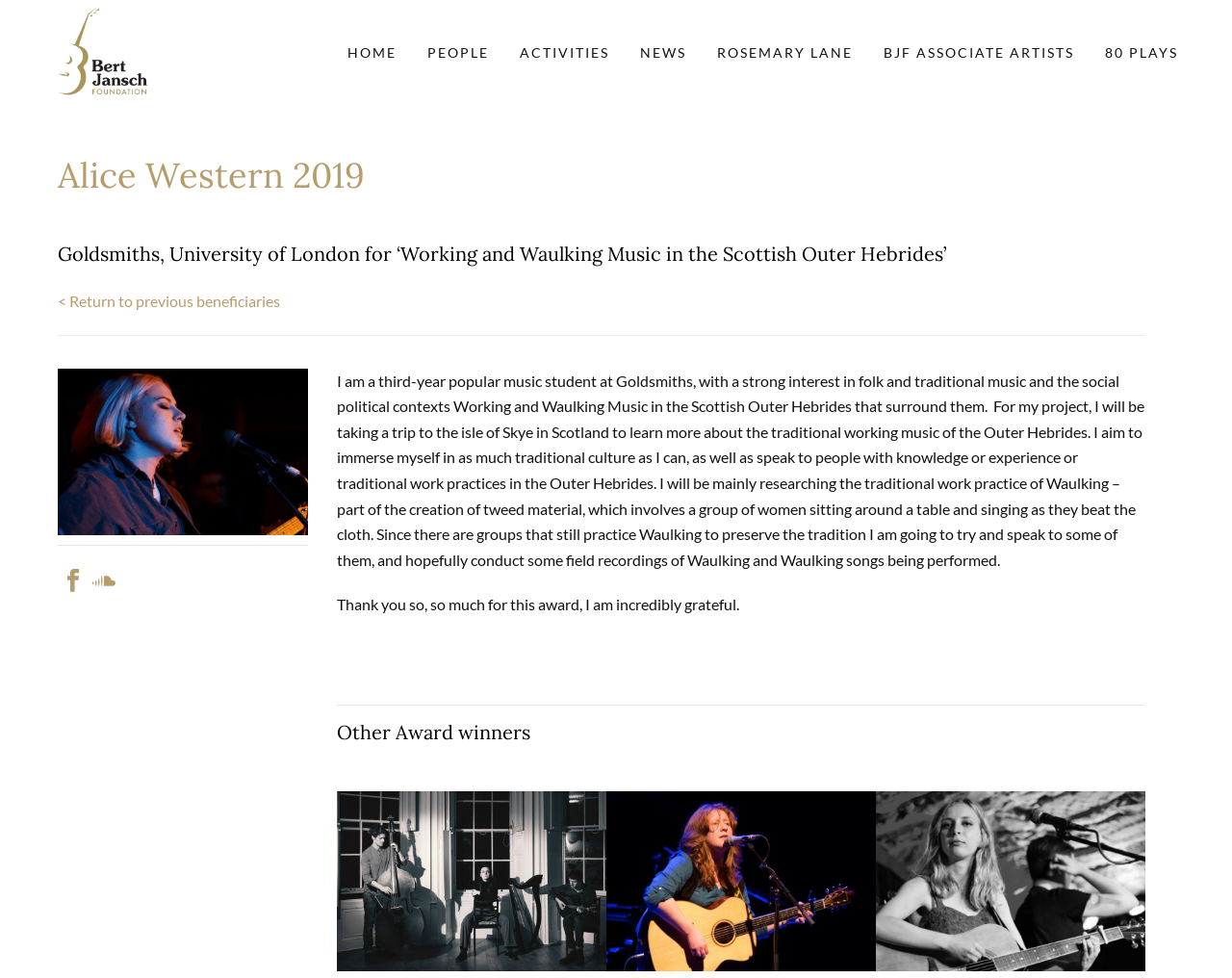Construct a thorough caption encompassing all aspects of the webpage.

This webpage is about Awardees Alice Western from the Bert Jansch Foundation. At the top, there is a navigation menu with seven links: HOME, PEOPLE, ACTIVITIES, NEWS, ROSEMARY LANE, BJT ASSOCIATE ARTISTS, and 80 PLAYS. Below the navigation menu, there are two images of the Bert Jansch Foundation logo, positioned side by side.

The main content of the page is about Alice Western, a 2019 awardee. There is a heading that reads "Alice Western 2019" followed by another heading that describes her project, "Goldsmiths, University of London for ‘Working and Waulking Music in the Scottish Outer Hebrides’". Below these headings, there is a link to return to previous beneficiaries.

Alice Western's profile picture is displayed, accompanied by a paragraph of text that describes her project. She is a popular music student at Goldsmiths, interested in folk and traditional music, and will be researching traditional working music in the Scottish Outer Hebrides. The text also mentions her gratitude for the award.

Further down the page, there is a section titled "Other Award winners" with three links to other awardees: sam_grassie, holly_clarke, and Annie_Booth. Each link is accompanied by a corresponding image.